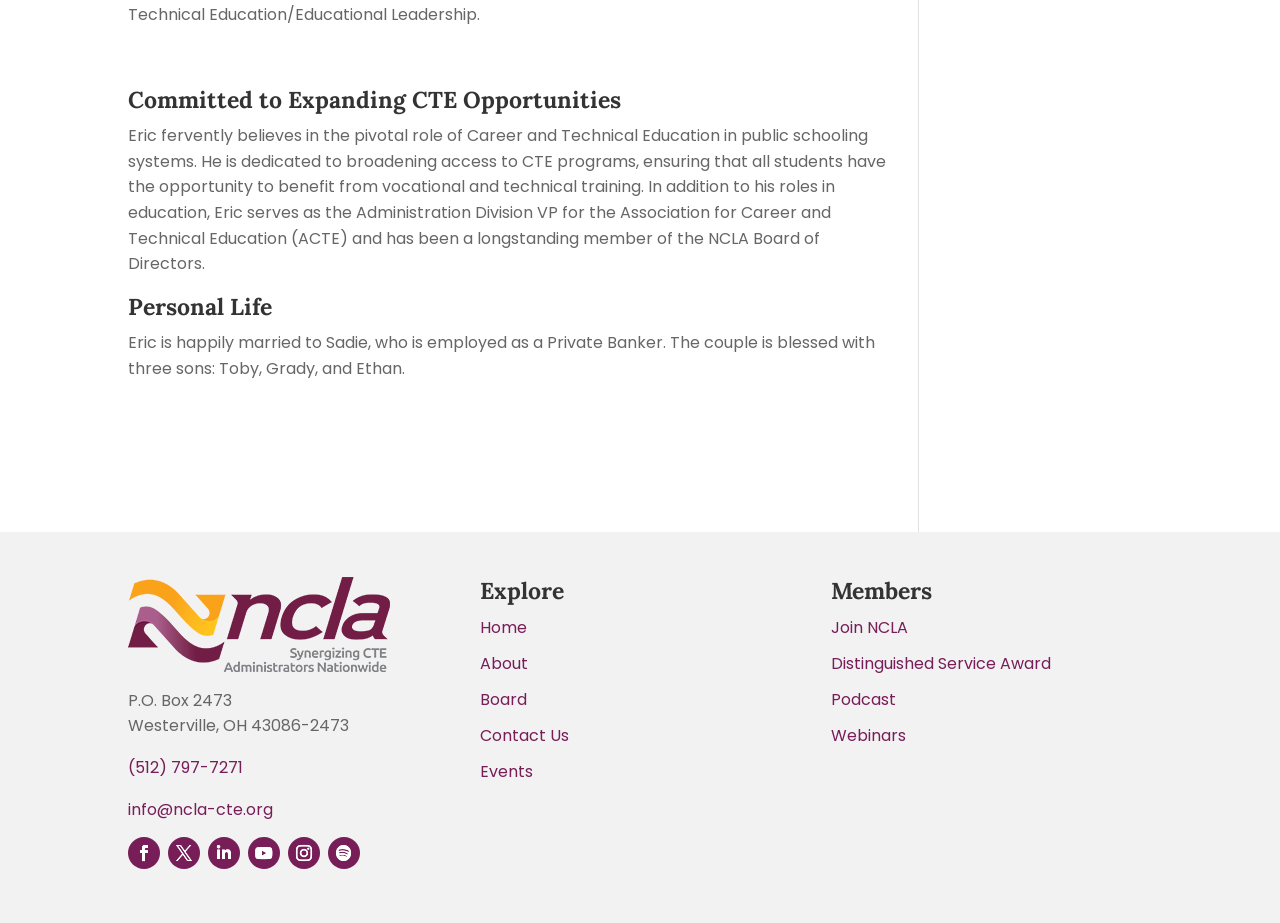Bounding box coordinates must be specified in the format (top-left x, top-left y, bottom-right x, bottom-right y). All values should be floating point numbers between 0 and 1. What are the bounding box coordinates of the UI element described as: Podcast

[0.649, 0.745, 0.7, 0.77]